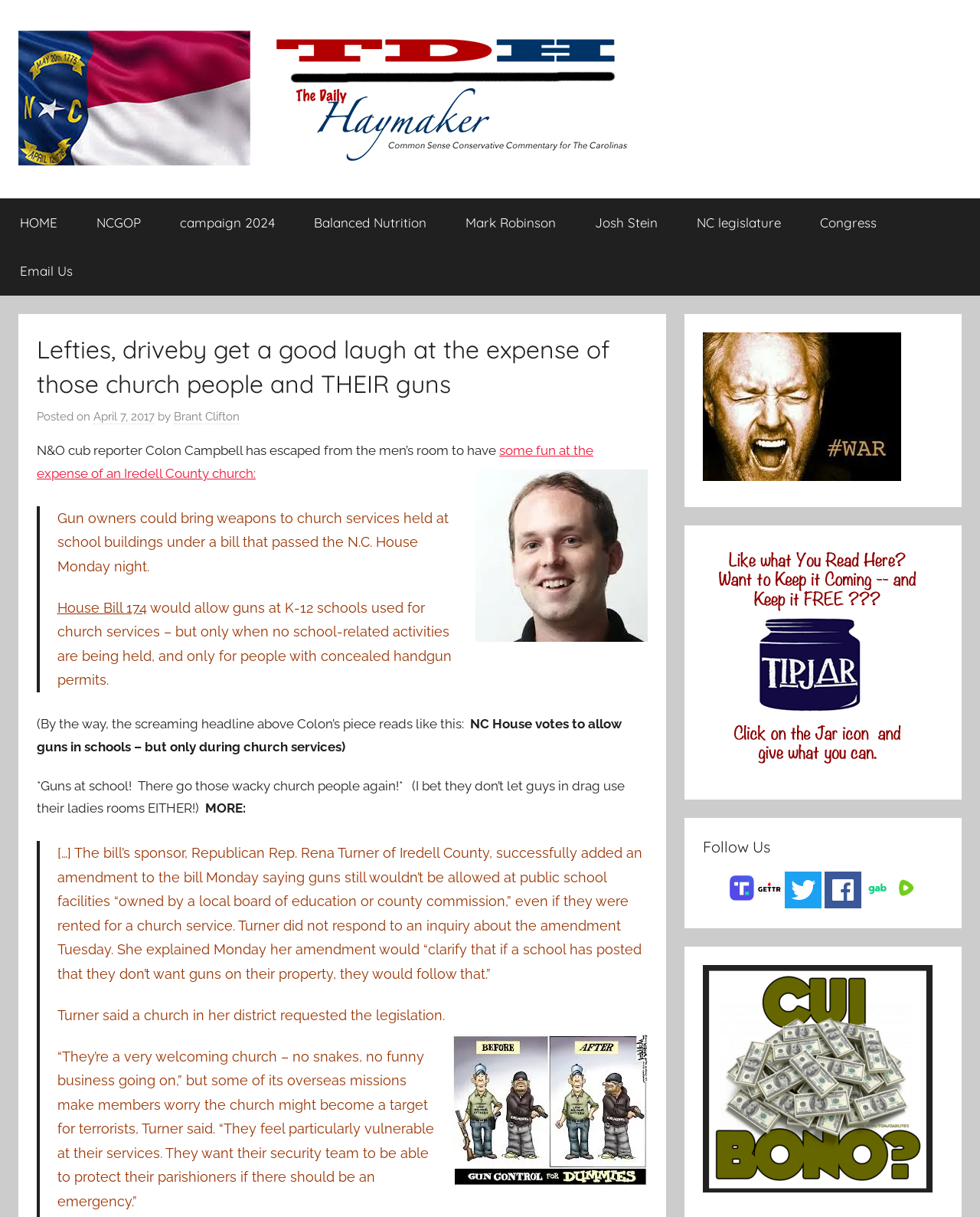What is the topic of the article?
Examine the image closely and answer the question with as much detail as possible.

I inferred the topic by reading the article's title and content, which discusses a bill allowing gun owners to bring weapons to church services held at school buildings.